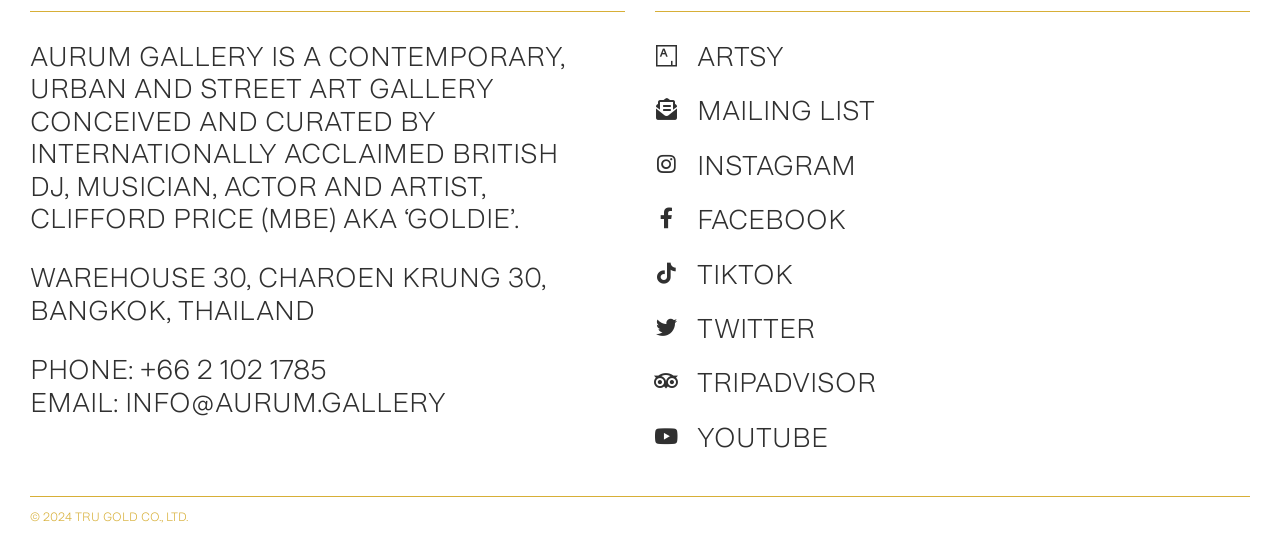What is the email address of the gallery?
Offer a detailed and exhaustive answer to the question.

The email address of the gallery can be found in the link element, which reads 'INFO@AURUM.GALLERY'.